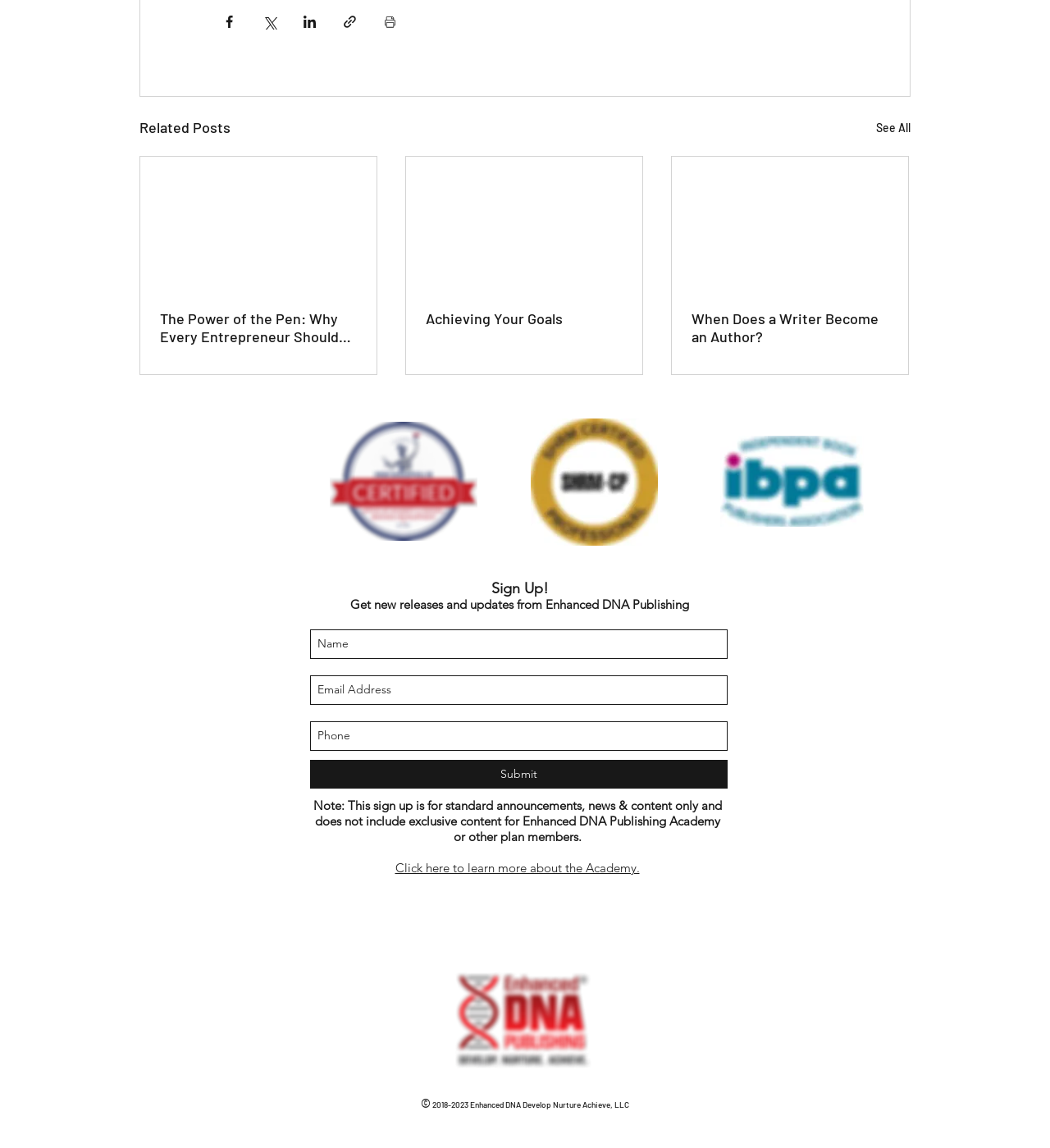Consider the image and give a detailed and elaborate answer to the question: 
What is the purpose of the 'Sign Up!' button in the slideshow region?

The 'Sign Up!' button is part of a slideshow region that contains a form with fields for name, email address, and phone number. The button is likely used to submit the form and sign up for updates or newsletters from Enhanced DNA Publishing.